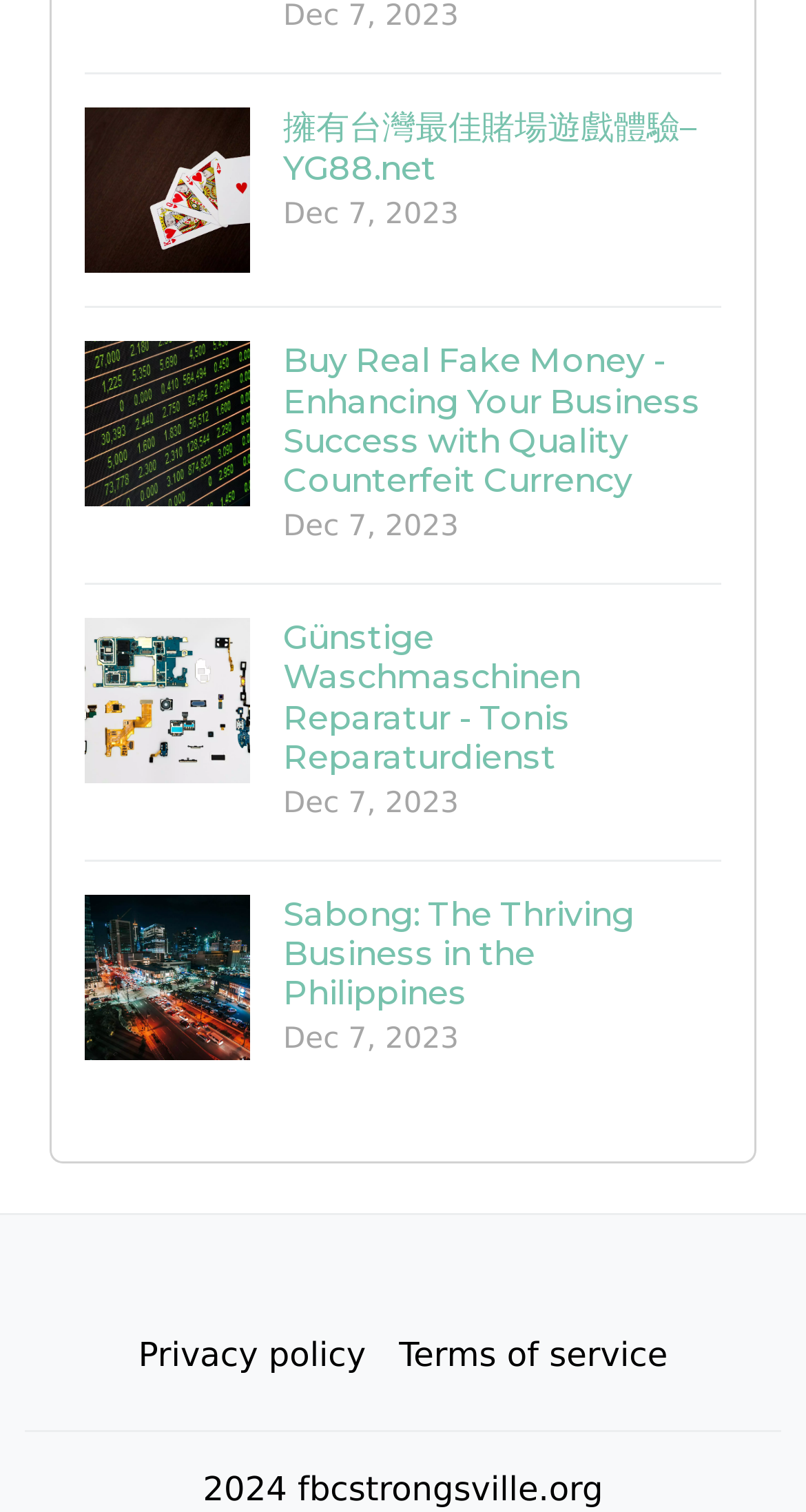What is the date mentioned on the webpage?
Provide a fully detailed and comprehensive answer to the question.

Each link on the webpage has a date mentioned, which is 'Dec 7, 2023'. This date is likely the publication or update date of the linked content.